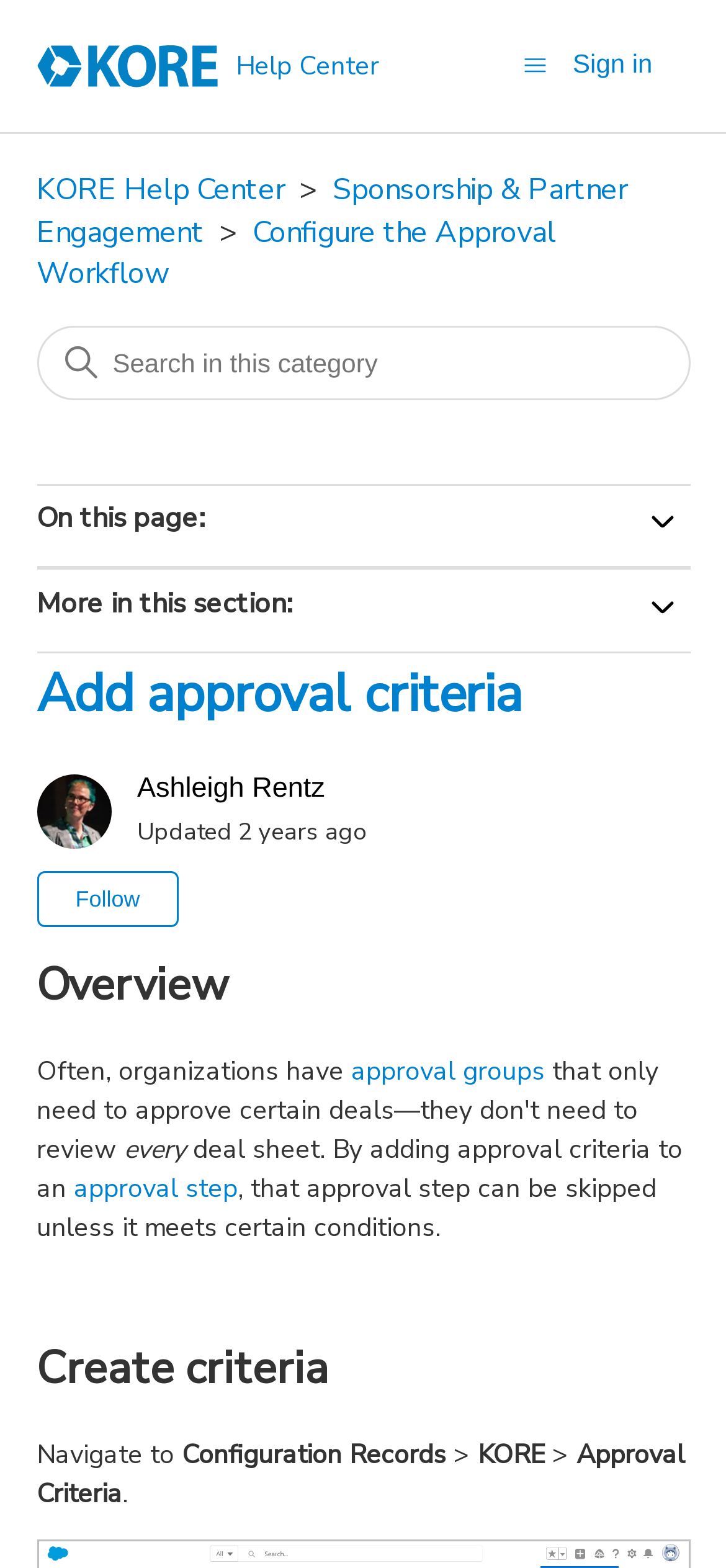Determine the bounding box coordinates of the clickable region to execute the instruction: "Follow Article". The coordinates should be four float numbers between 0 and 1, denoted as [left, top, right, bottom].

[0.05, 0.556, 0.247, 0.592]